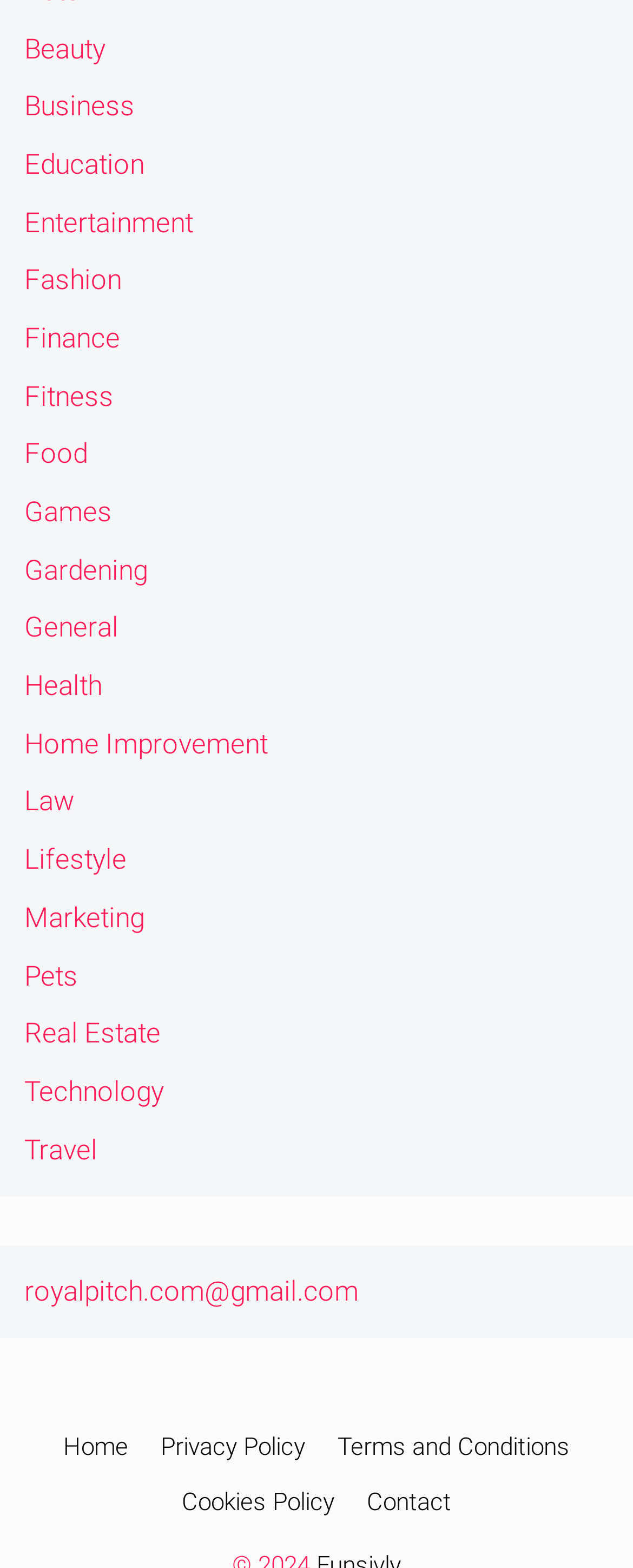How many category links are there?
Using the image as a reference, answer with just one word or a short phrase.

20